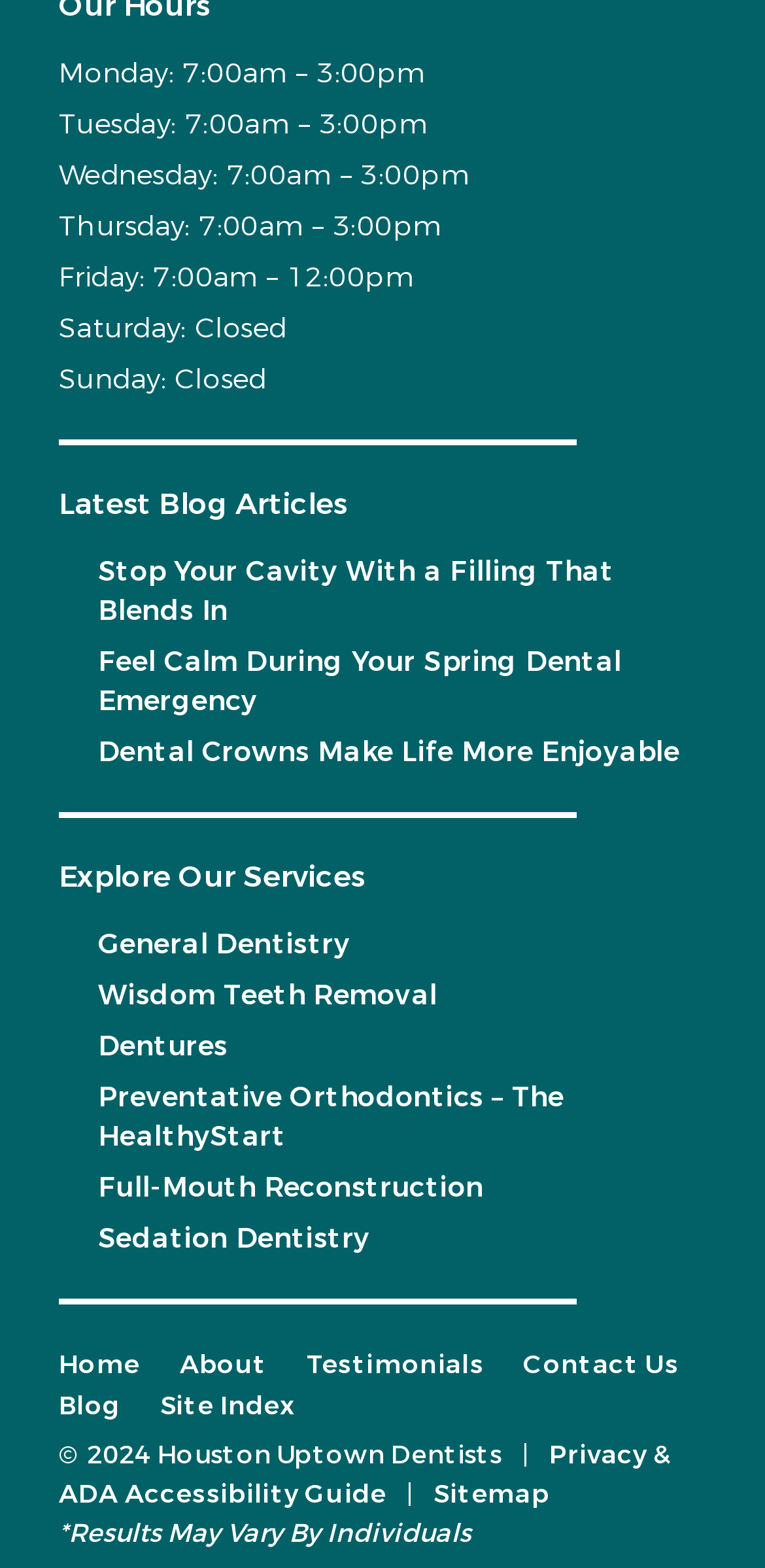Please find the bounding box coordinates of the clickable region needed to complete the following instruction: "Switch to English". The bounding box coordinates must consist of four float numbers between 0 and 1, i.e., [left, top, right, bottom].

None